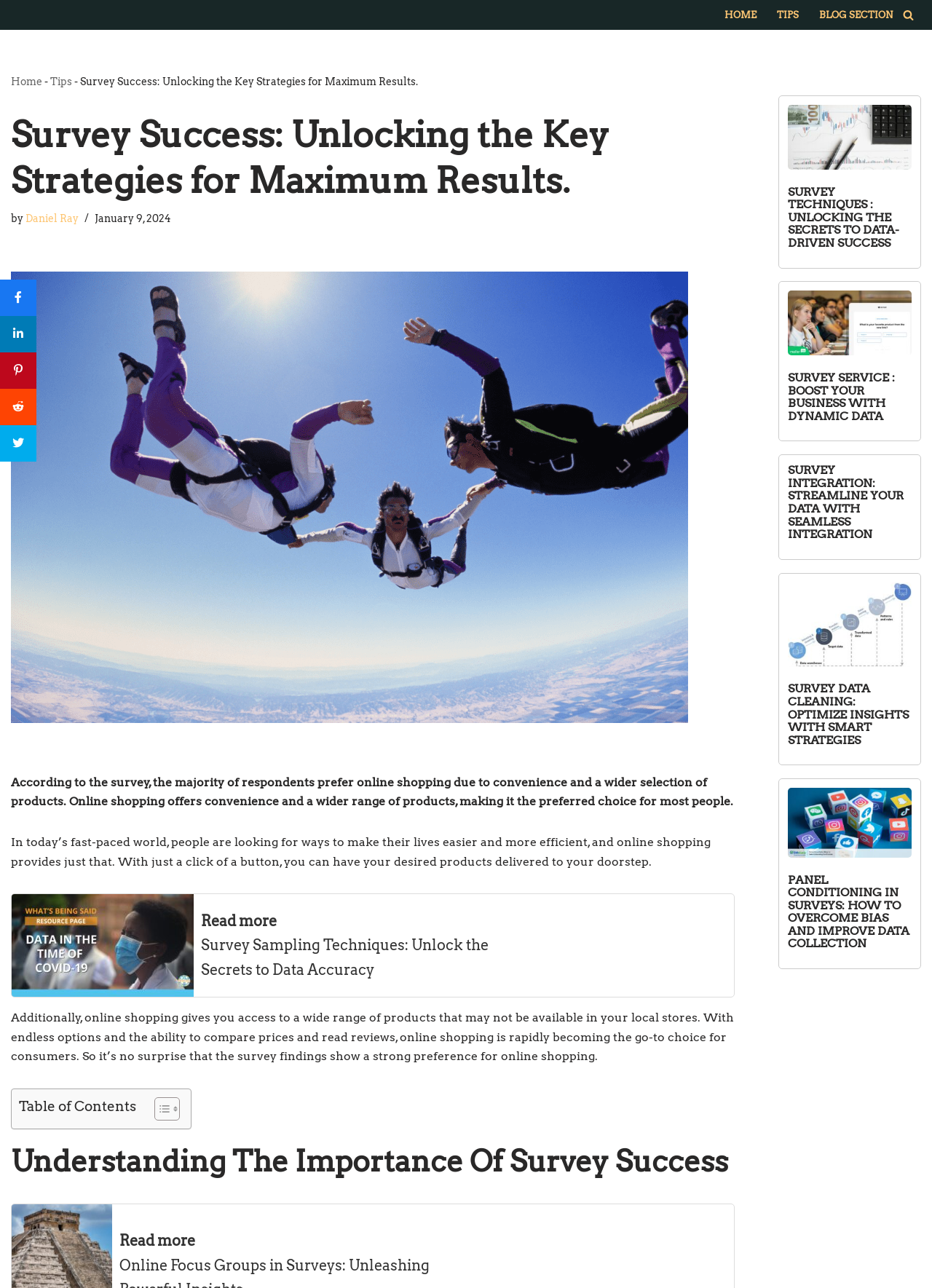Examine the image and give a thorough answer to the following question:
What is the purpose of online shopping?

According to the article, online shopping provides convenience and a wider range of products, making it the preferred choice for most people.